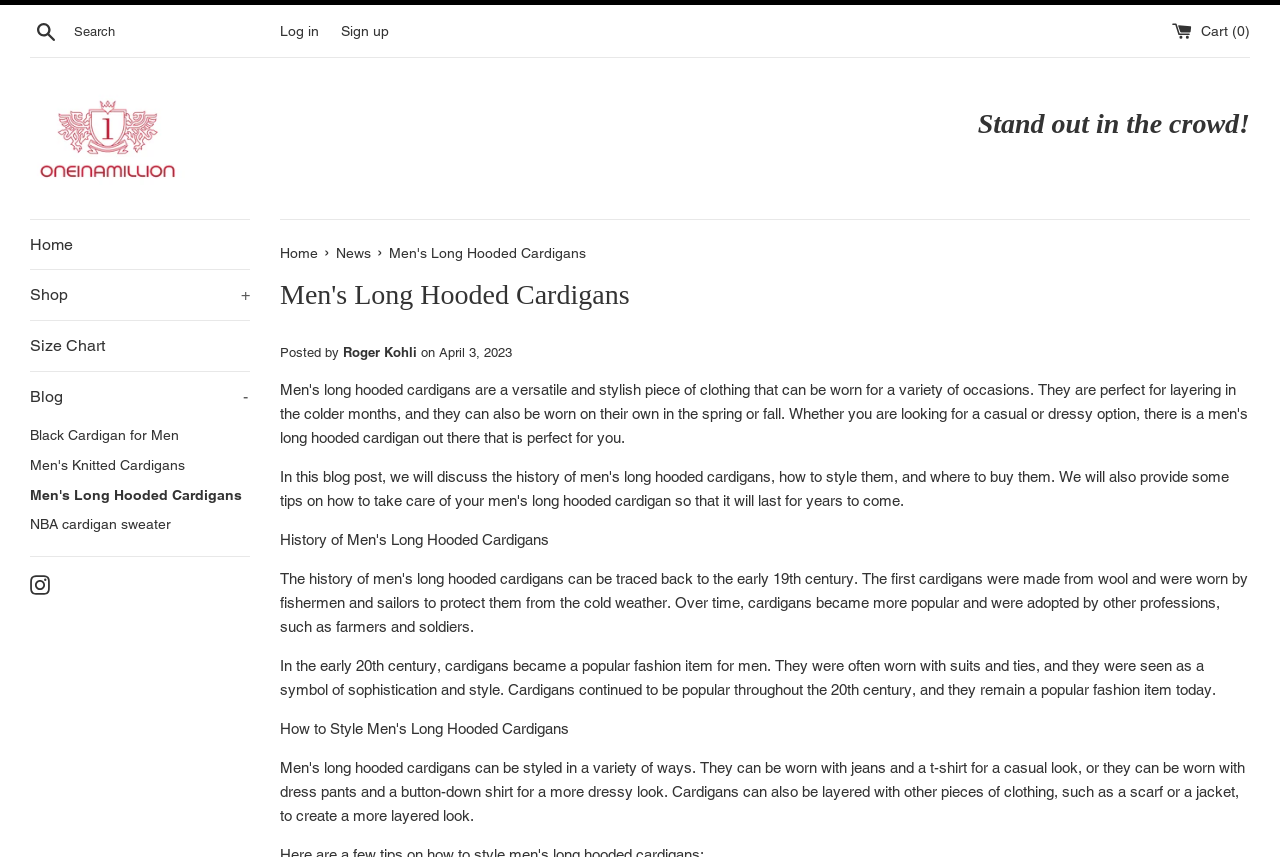What is the topic of the main content on the webpage?
Using the visual information, respond with a single word or phrase.

History of cardigans